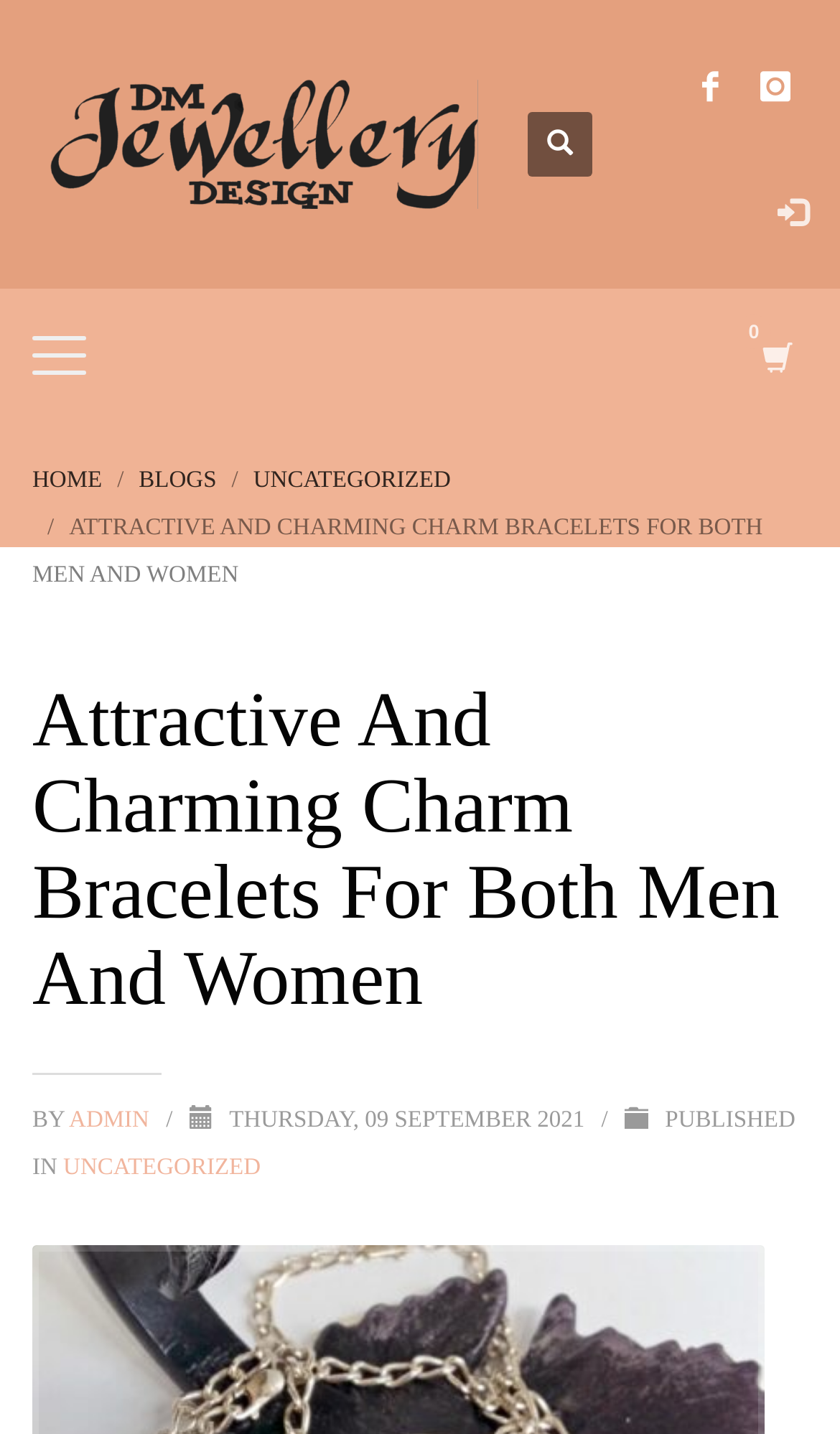Give a concise answer using one word or a phrase to the following question:
What is the date of the blog post?

THURSDAY, 09 SEPTEMBER 2021